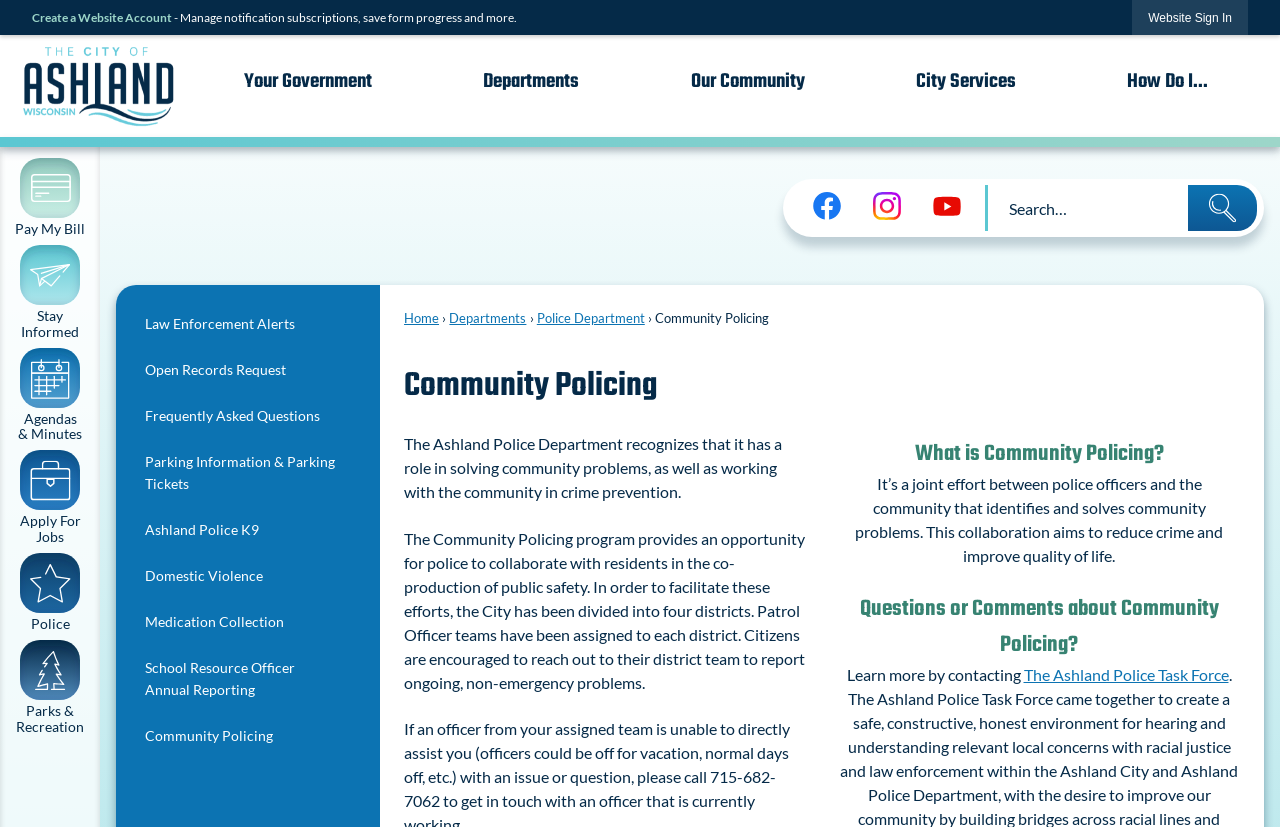Using the description "How Do I...", predict the bounding box of the relevant HTML element.

[0.837, 0.041, 0.987, 0.159]